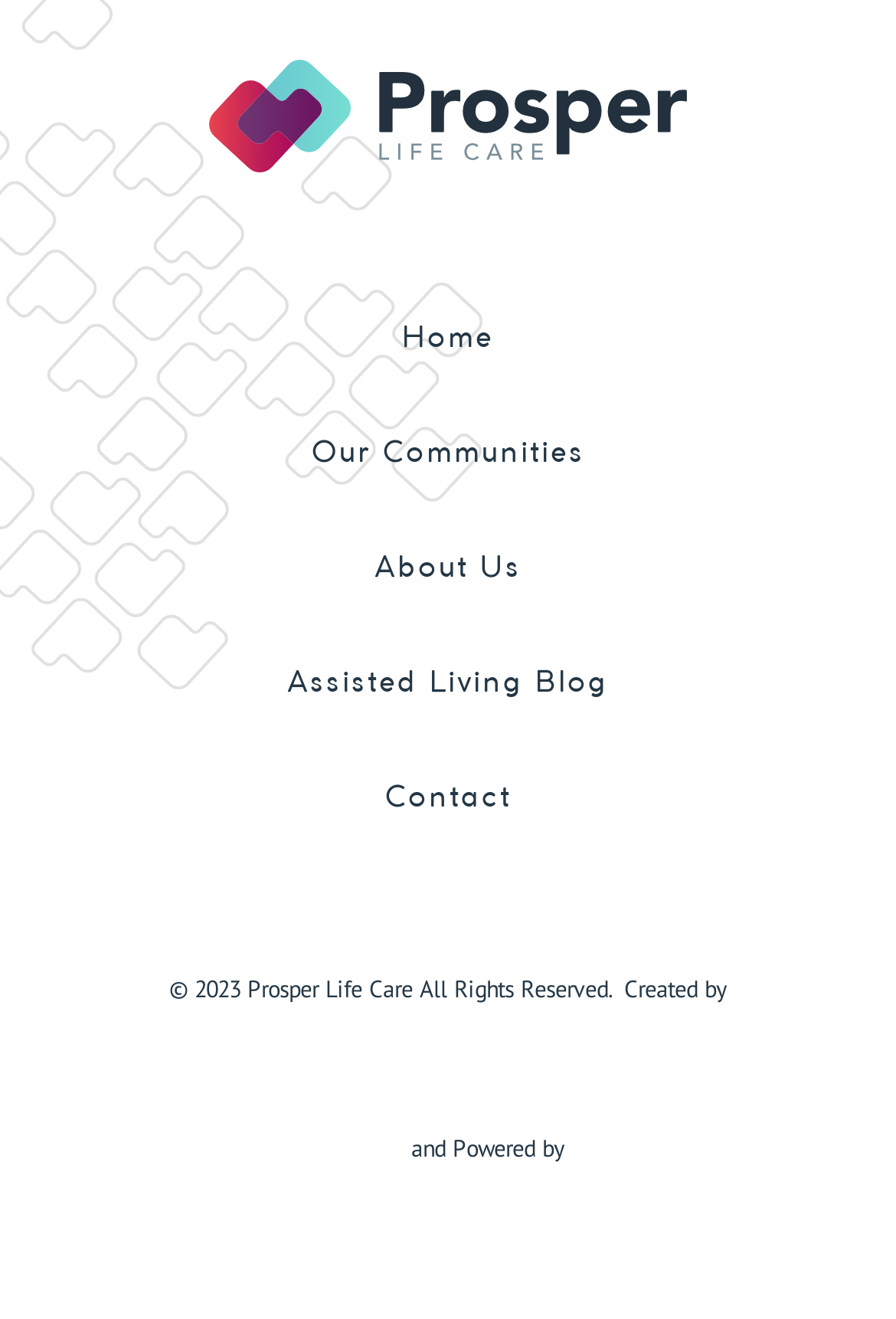From the screenshot, find the bounding box of the UI element matching this description: "Assisted Living Blog". Supply the bounding box coordinates in the form [left, top, right, bottom], each a float between 0 and 1.

[0.056, 0.475, 0.944, 0.562]